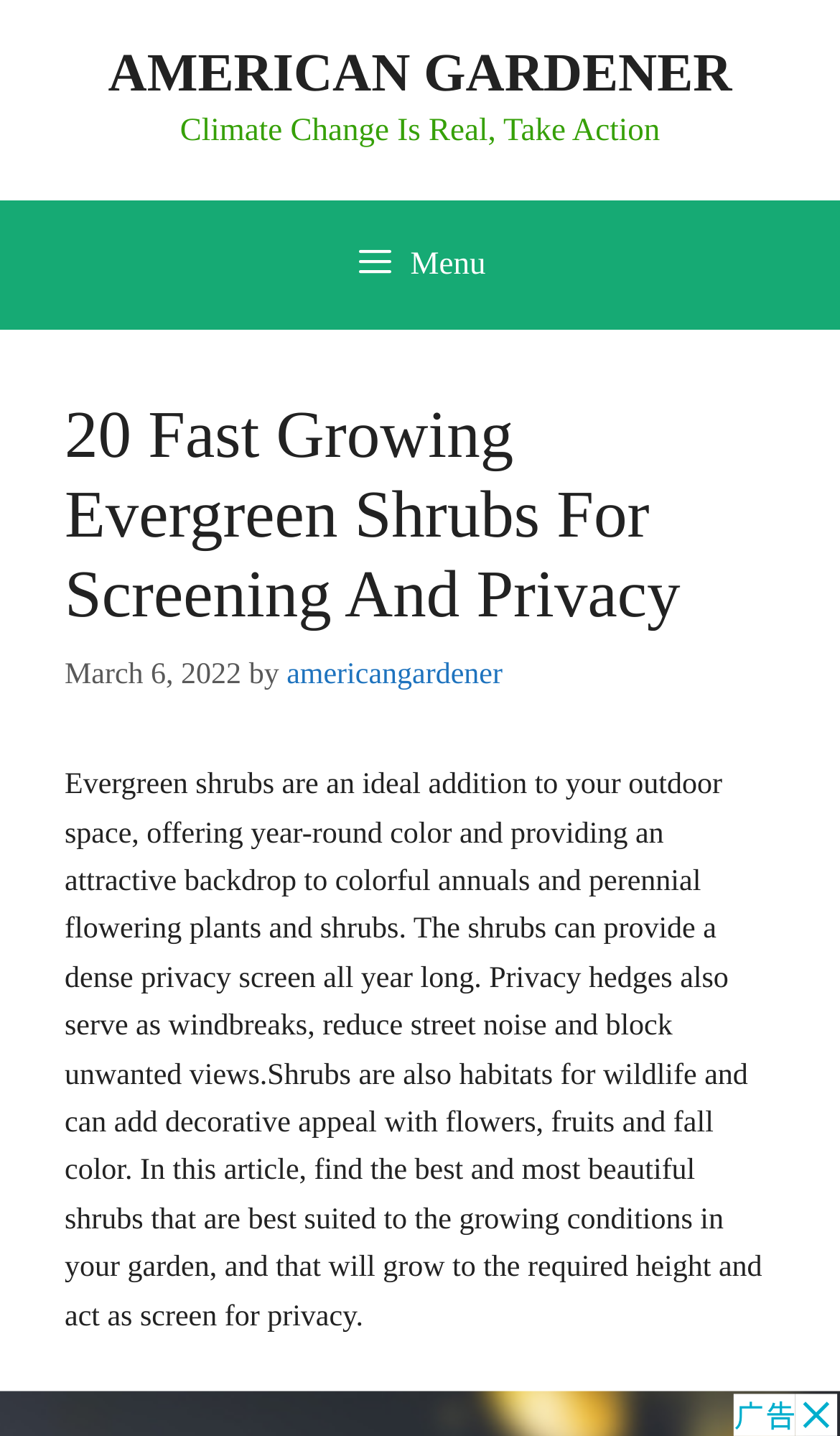Respond with a single word or phrase to the following question: What is the date of the article?

March 6, 2022